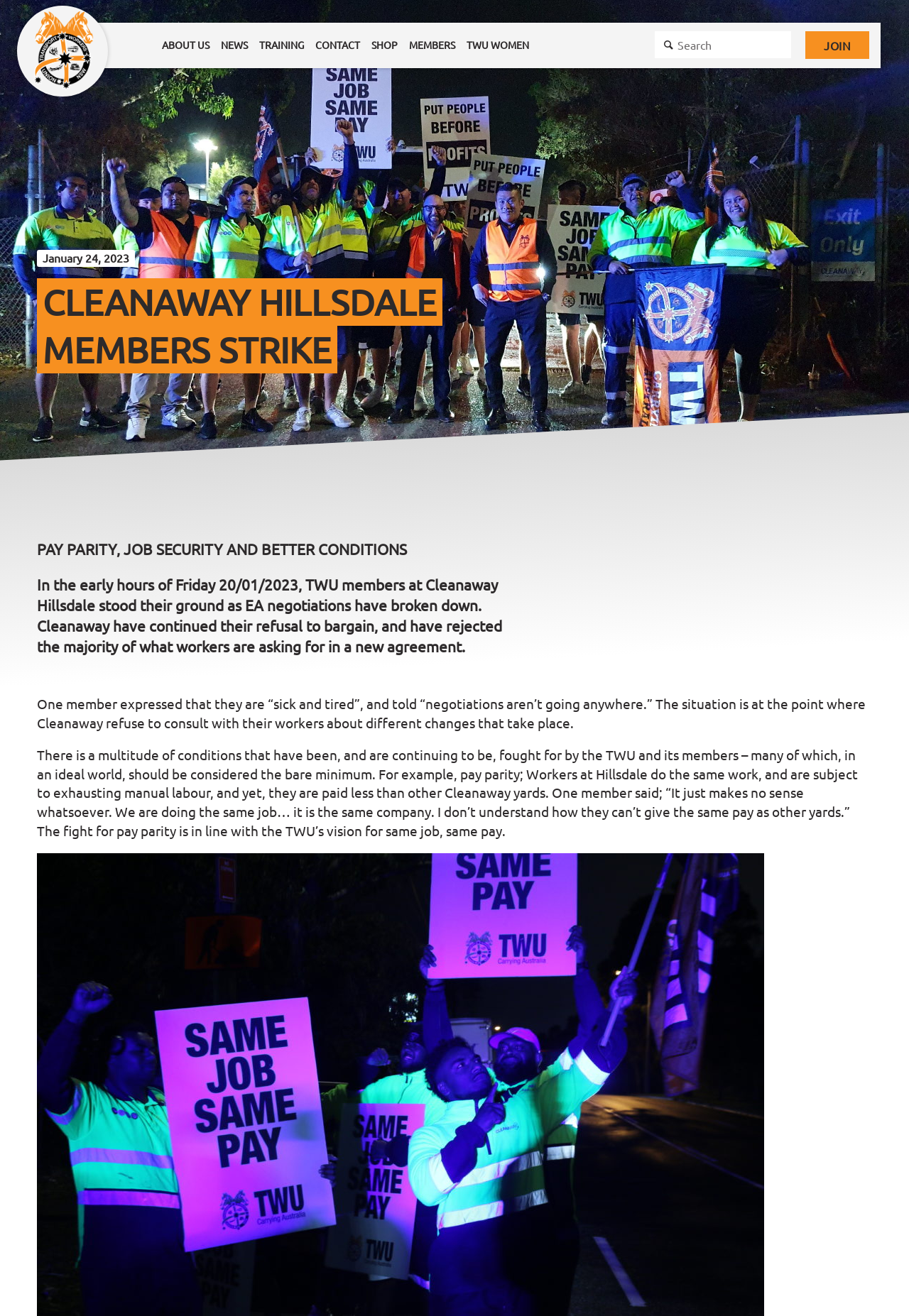Locate the bounding box coordinates of the element to click to perform the following action: 'Contact Us'. The coordinates should be given as four float values between 0 and 1, in the form of [left, top, right, bottom].

[0.352, 0.054, 0.564, 0.062]